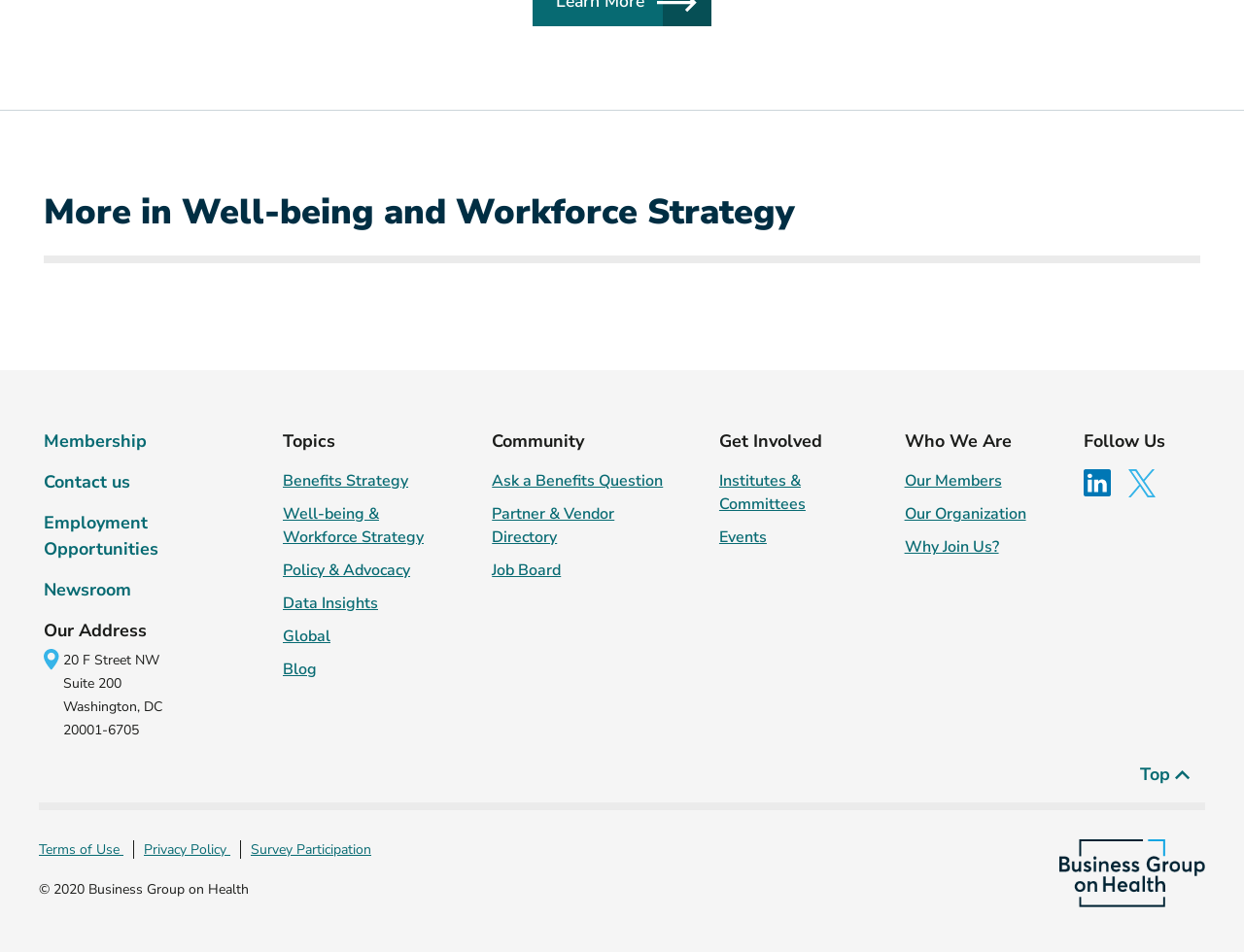Please identify the bounding box coordinates of the region to click in order to complete the task: "Follow the organization on social media". The coordinates must be four float numbers between 0 and 1, specified as [left, top, right, bottom].

[0.871, 0.495, 0.904, 0.518]